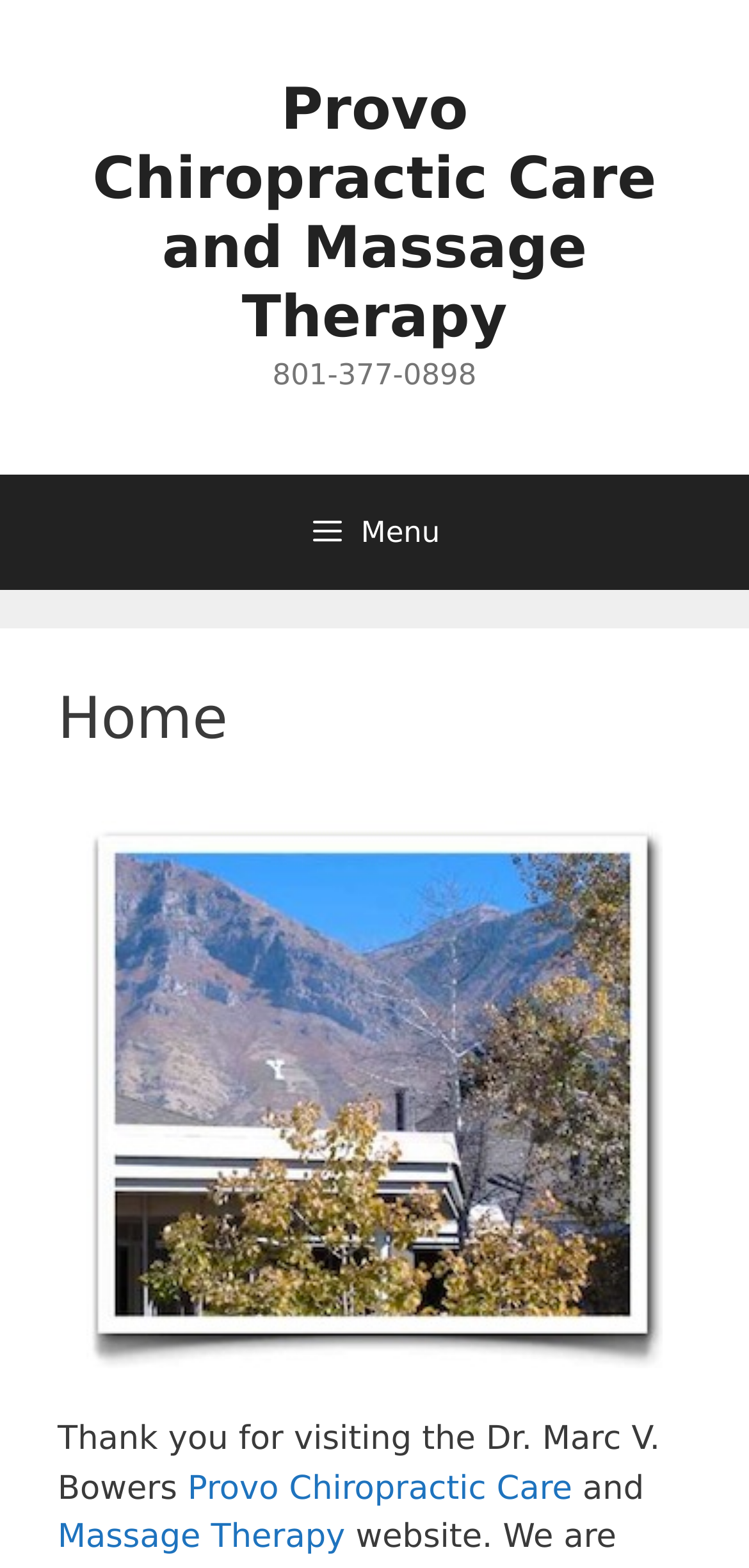For the given element description Massage Therapy, determine the bounding box coordinates of the UI element. The coordinates should follow the format (top-left x, top-left y, bottom-right x, bottom-right y) and be within the range of 0 to 1.

[0.077, 0.968, 0.461, 0.993]